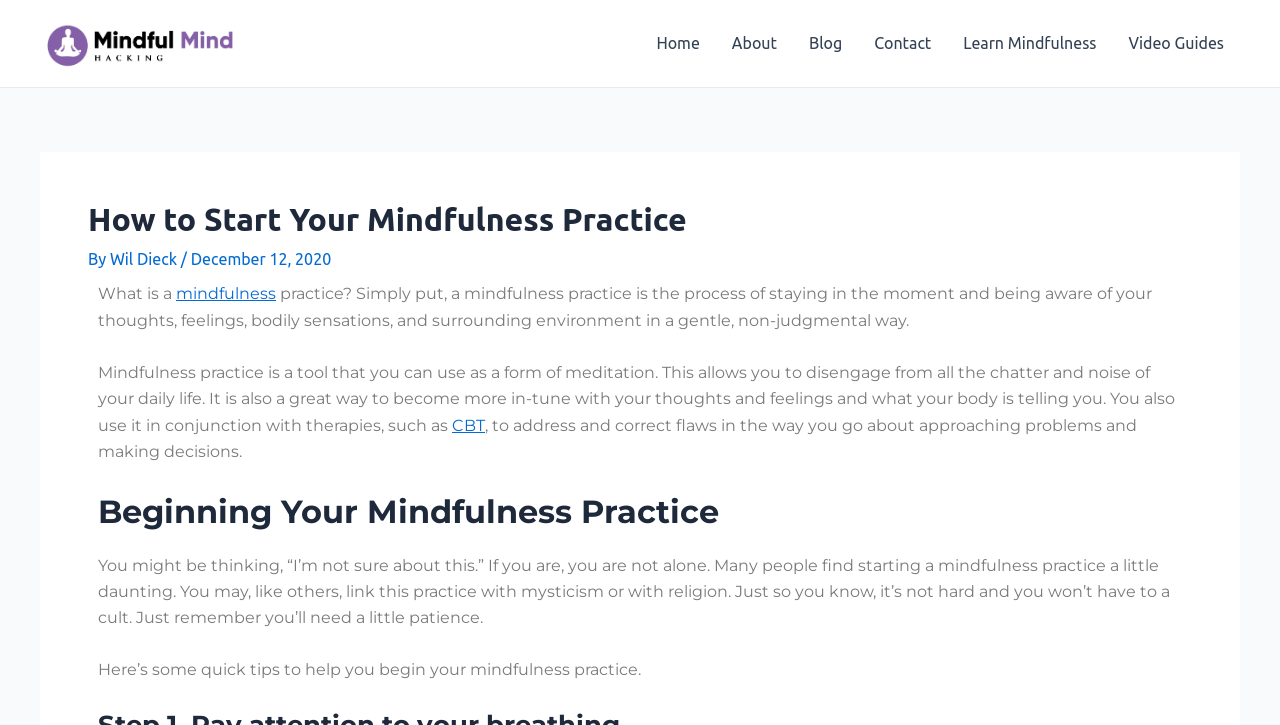Extract the bounding box coordinates of the UI element described by: "Home". The coordinates should include four float numbers ranging from 0 to 1, e.g., [left, top, right, bottom].

[0.5, 0.005, 0.559, 0.115]